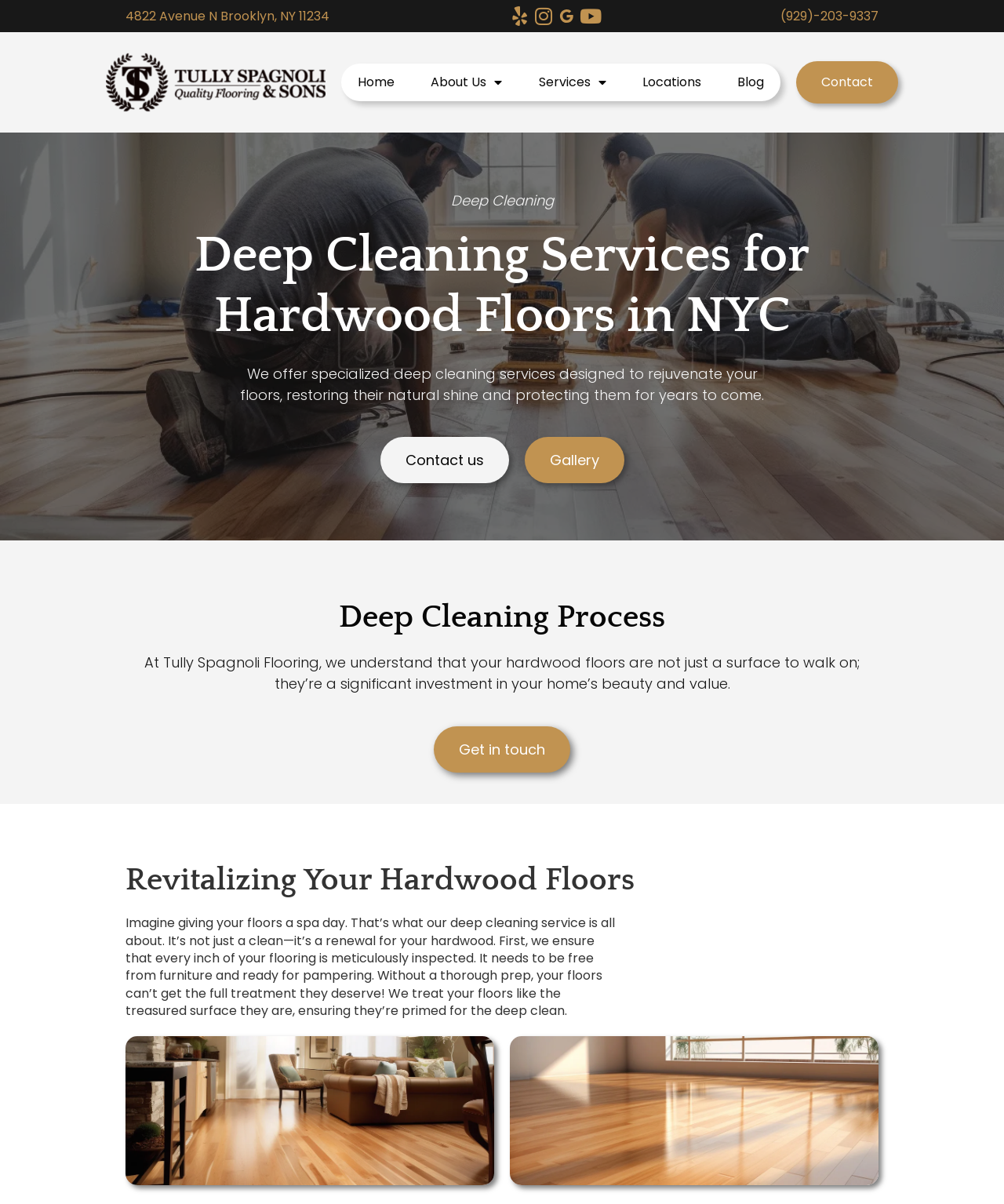How can I contact the company?
Using the visual information, reply with a single word or short phrase.

Contact us or Get in touch